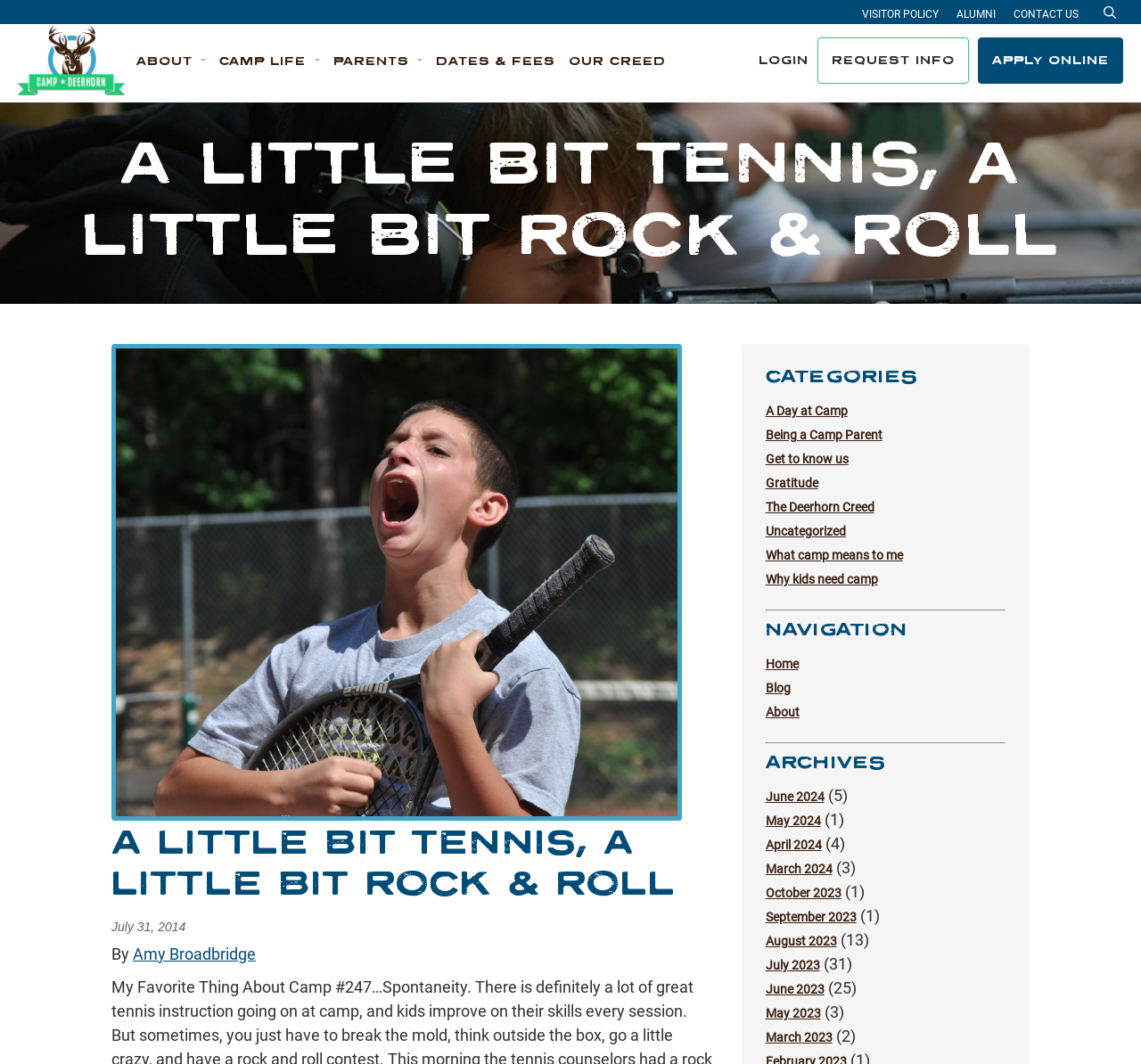Mark the bounding box of the element that matches the following description: "The Deerhorn Creed".

[0.671, 0.47, 0.766, 0.483]